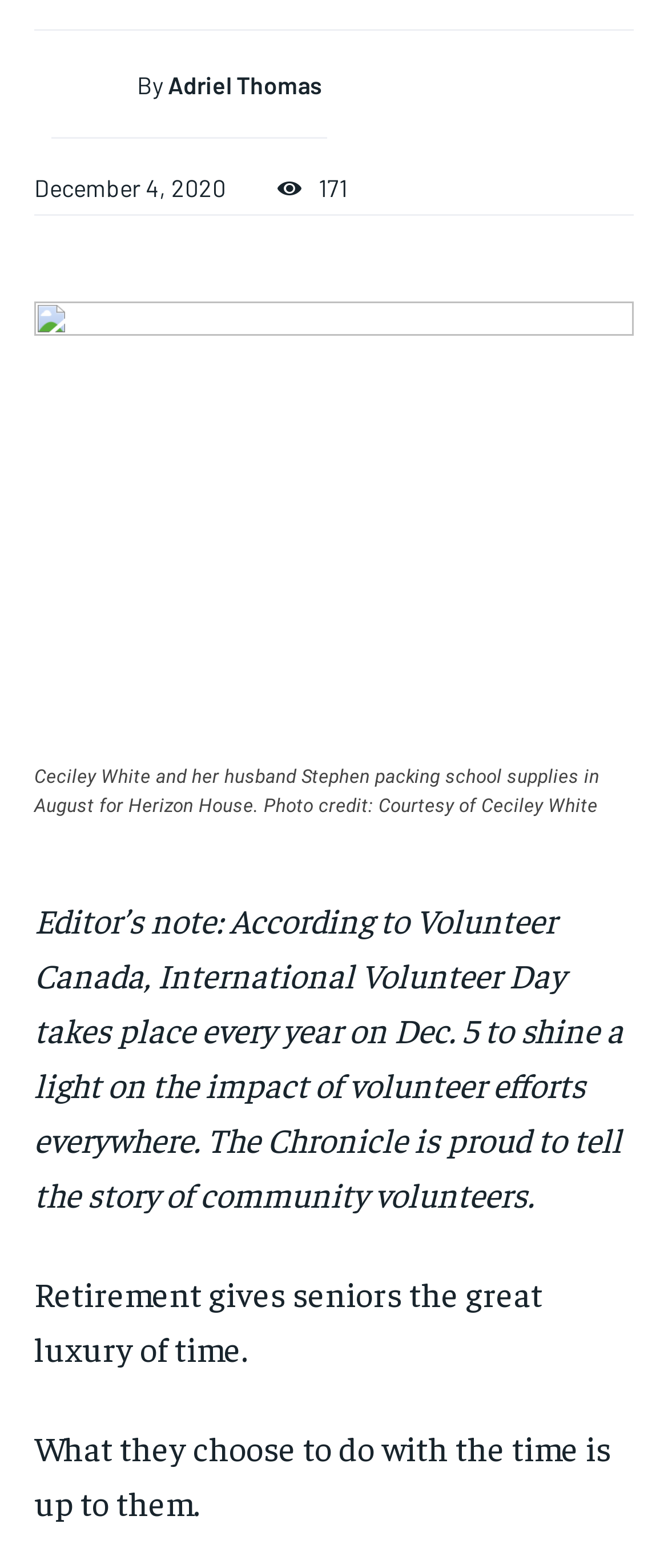Find the bounding box of the UI element described as: "Daily Campus Update". The bounding box coordinates should be given as four float values between 0 and 1, i.e., [left, top, right, bottom].

[0.074, 0.443, 0.926, 0.463]